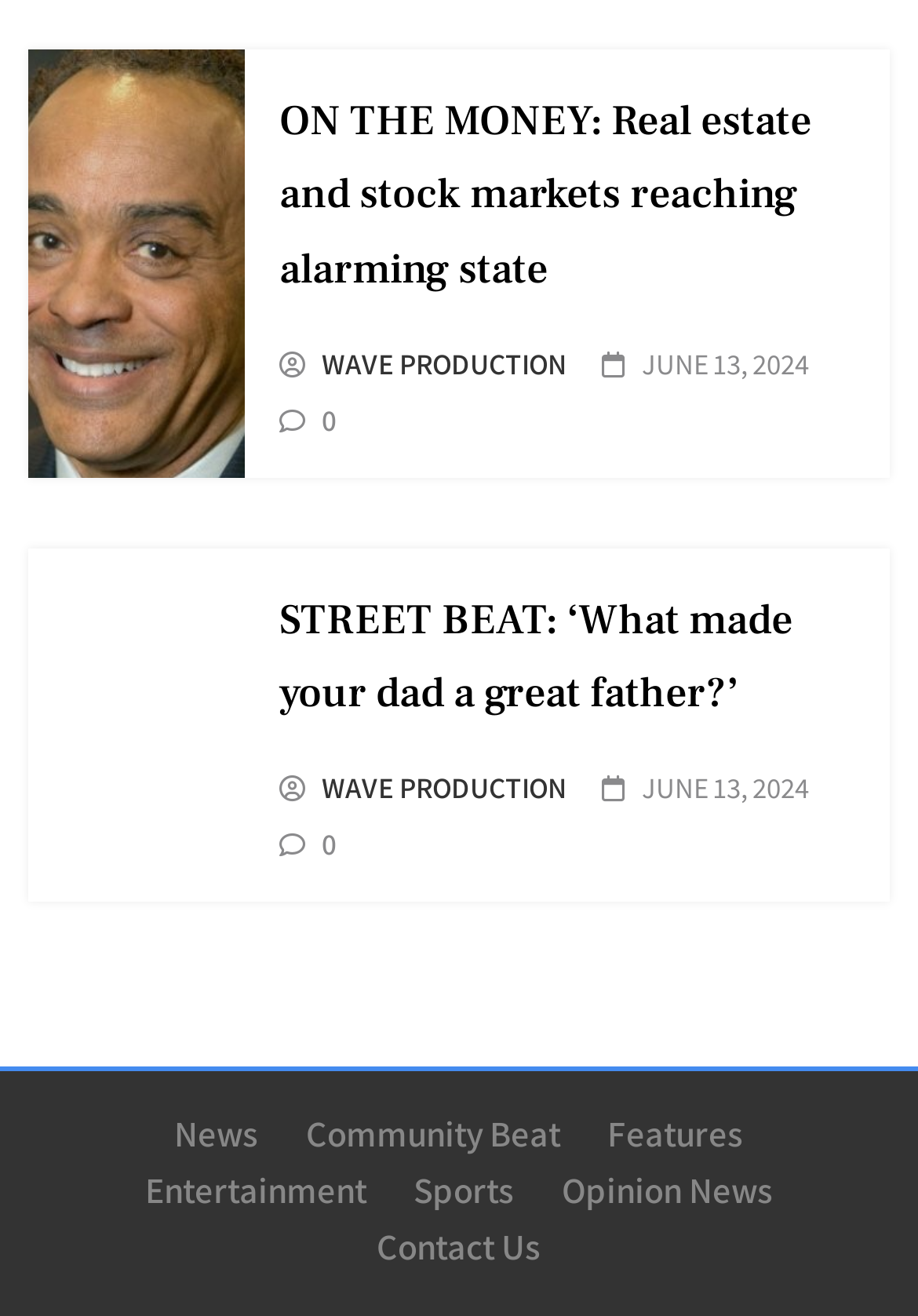Provide the bounding box coordinates of the area you need to click to execute the following instruction: "Click on 'News'".

[0.19, 0.843, 0.282, 0.879]